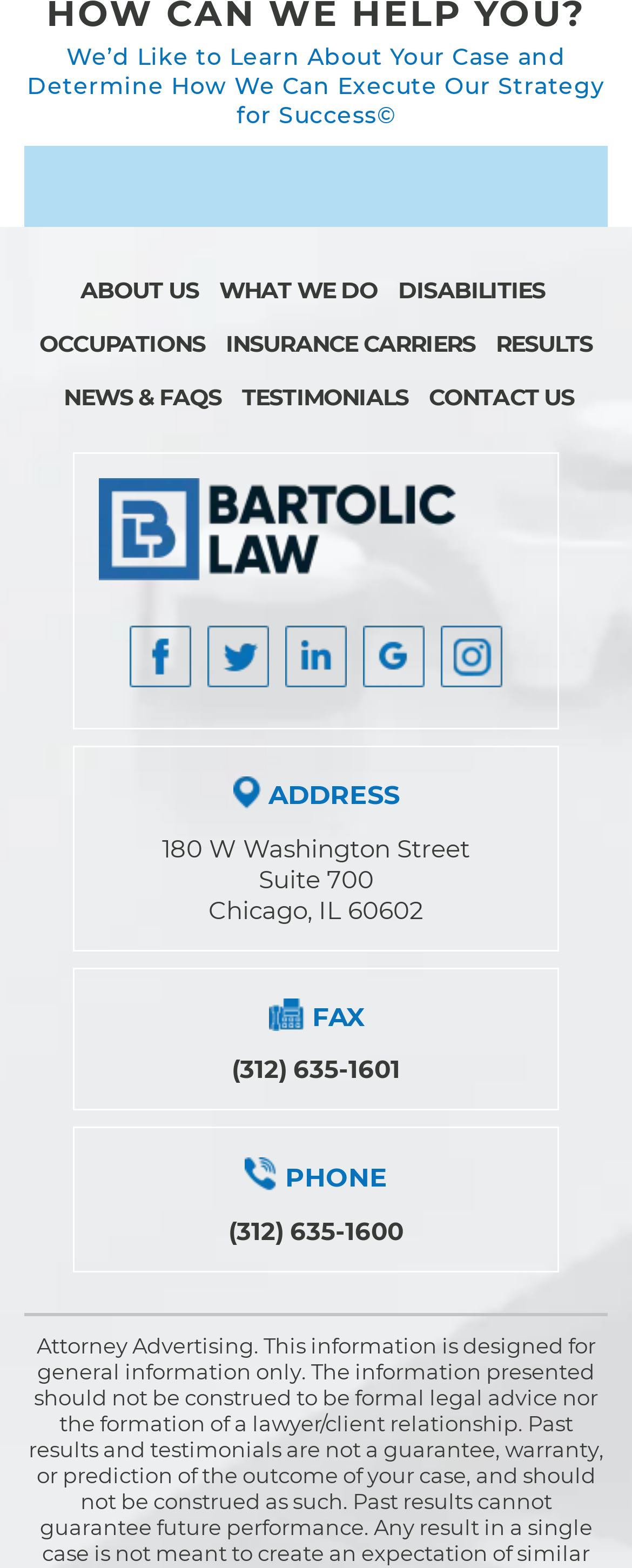Please mark the clickable region by giving the bounding box coordinates needed to complete this instruction: "Visit the DISABILITIES page".

[0.62, 0.176, 0.873, 0.194]